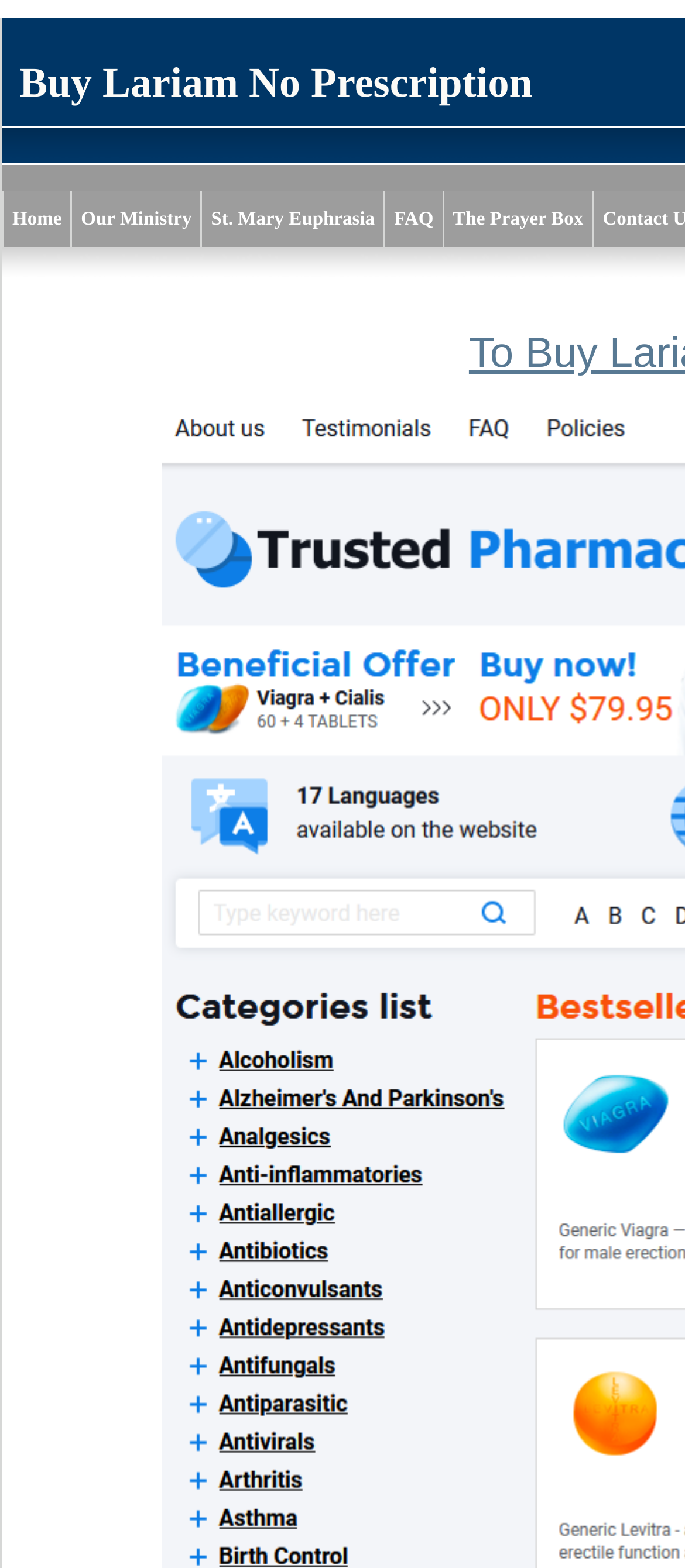Bounding box coordinates are specified in the format (top-left x, top-left y, bottom-right x, bottom-right y). All values are floating point numbers bounded between 0 and 1. Please provide the bounding box coordinate of the region this sentence describes: The Prayer Box

[0.646, 0.122, 0.864, 0.158]